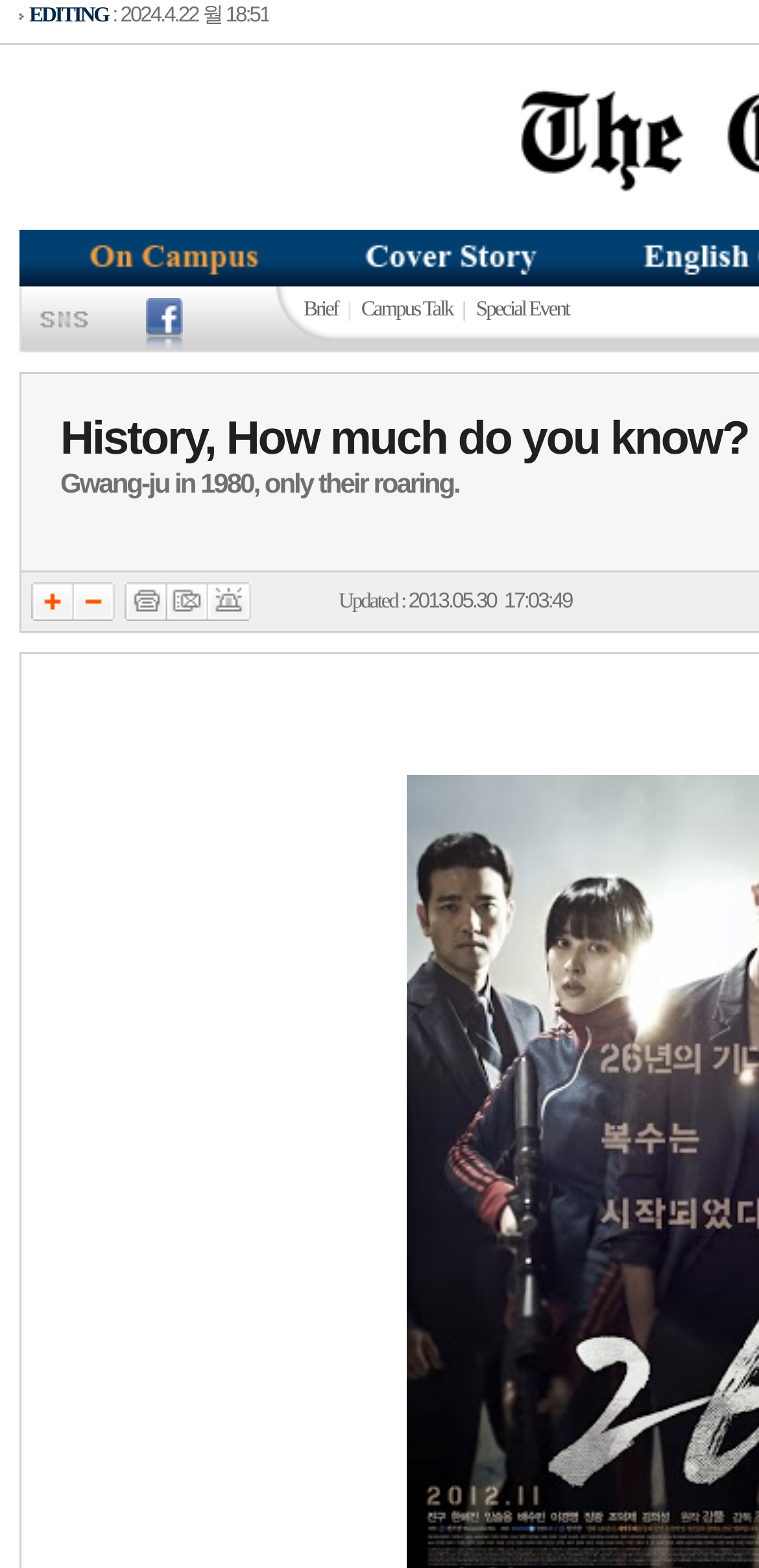Determine the bounding box coordinates for the HTML element mentioned in the following description: "alt="Wicked Good Travel Tips Logo"". The coordinates should be a list of four floats ranging from 0 to 1, represented as [left, top, right, bottom].

None